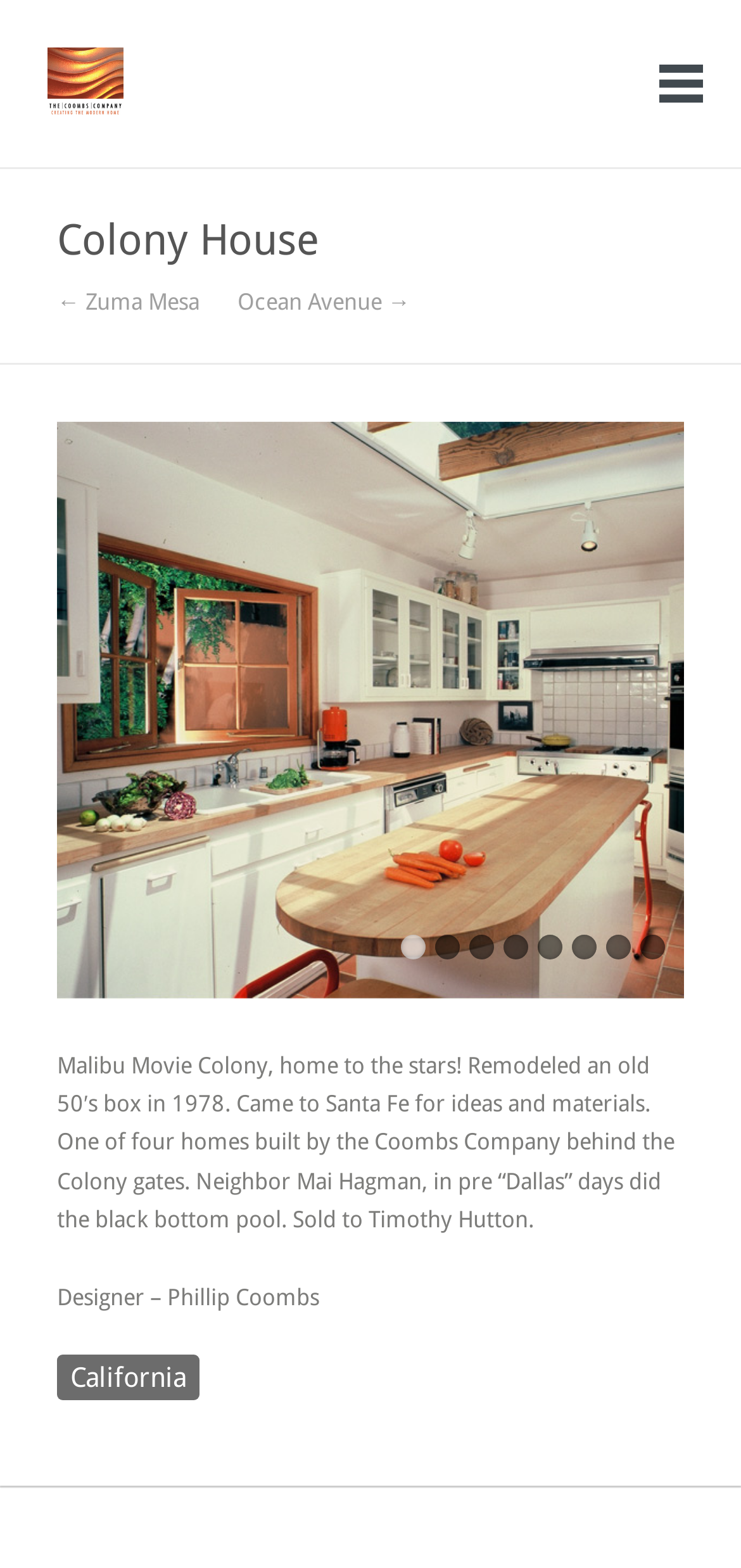Provide the bounding box for the UI element matching this description: "Ocean Avenue →".

[0.321, 0.185, 0.554, 0.2]